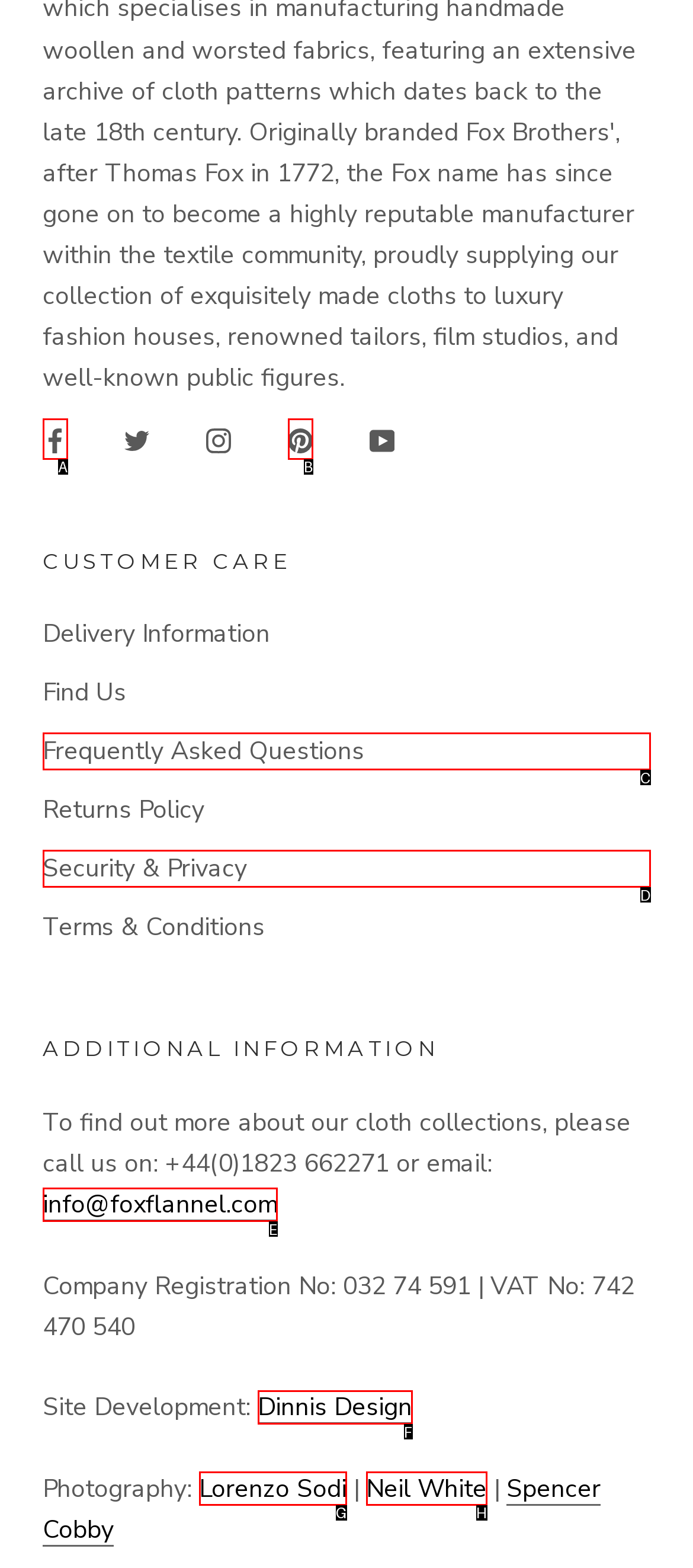Based on the description: Frequently Asked Questions, identify the matching lettered UI element.
Answer by indicating the letter from the choices.

C